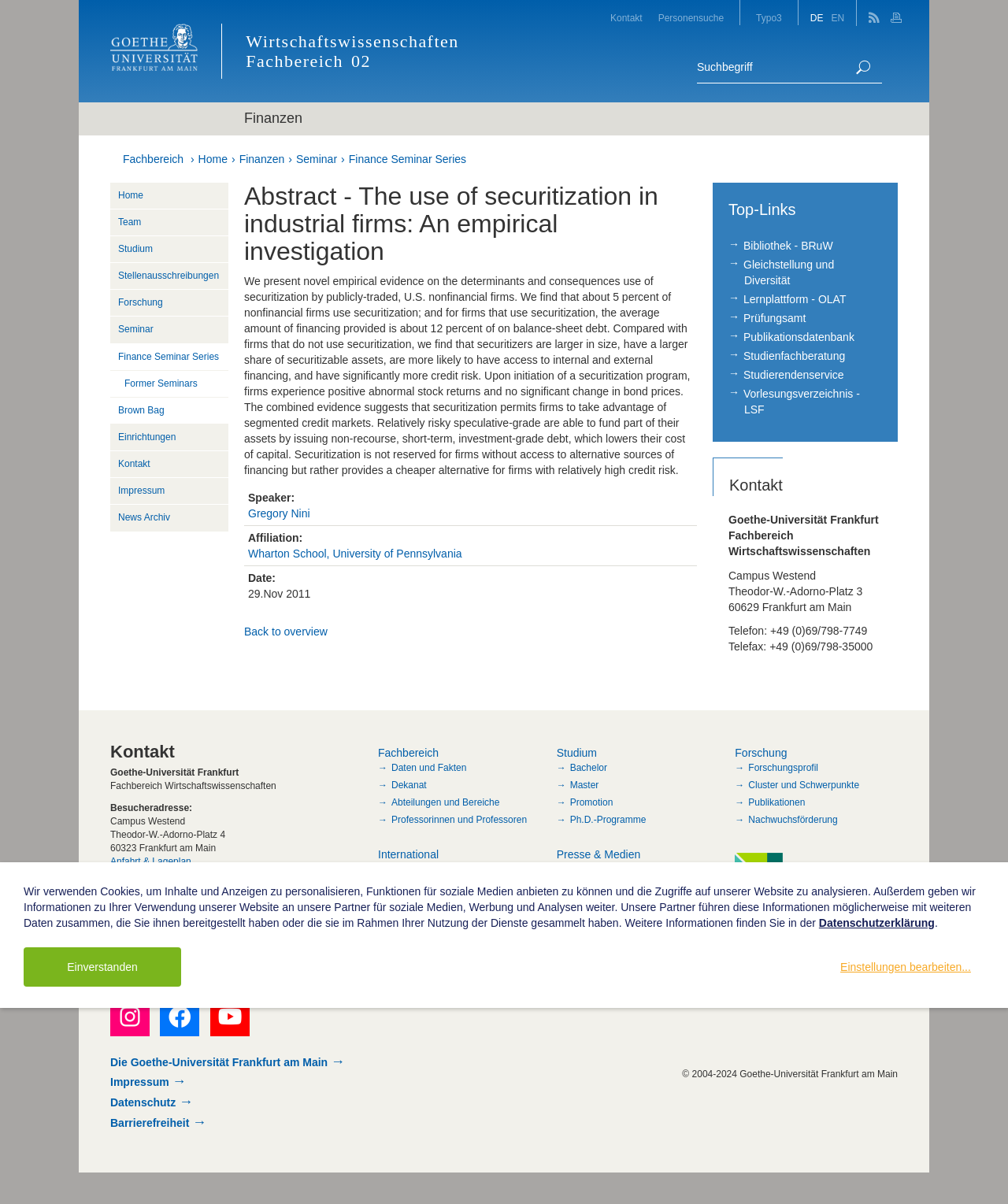Locate the bounding box coordinates of the area where you should click to accomplish the instruction: "Go to the contact page".

[0.598, 0.0, 0.645, 0.021]